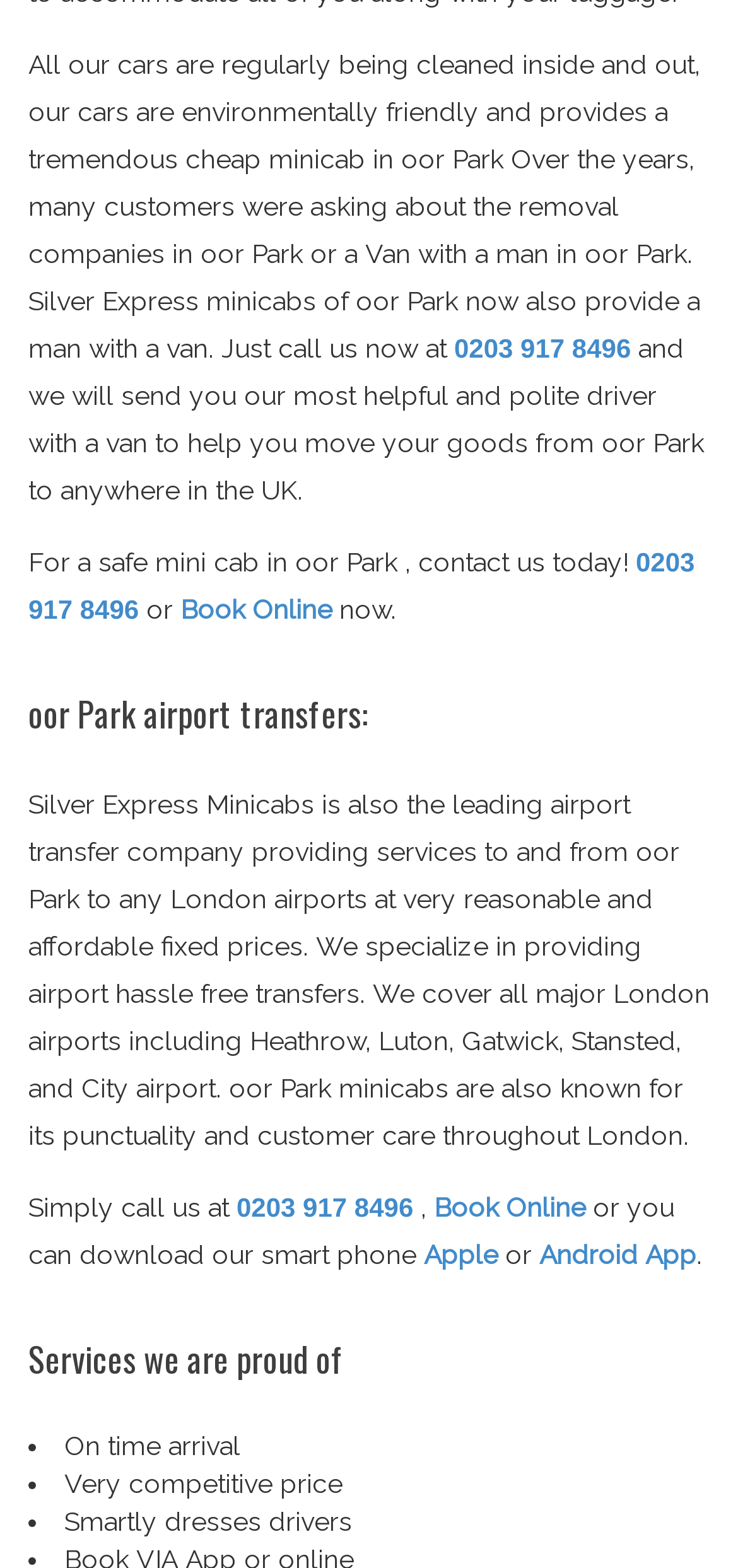What is the phone number to call for minicab services?
Please use the image to provide a one-word or short phrase answer.

0203 917 8496